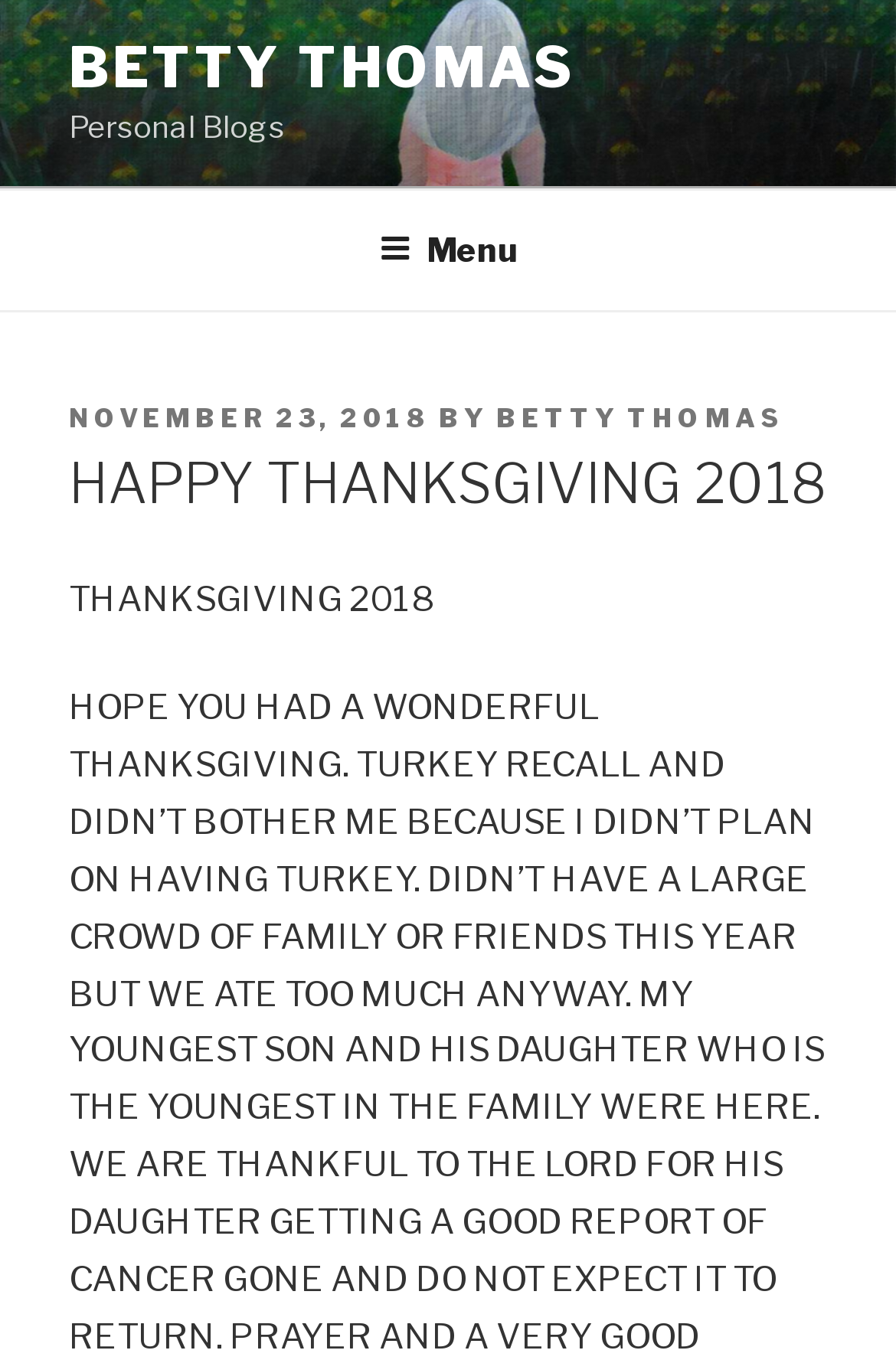Using the provided description: "Betty Thomas", find the bounding box coordinates of the corresponding UI element. The output should be four float numbers between 0 and 1, in the format [left, top, right, bottom].

[0.554, 0.296, 0.874, 0.319]